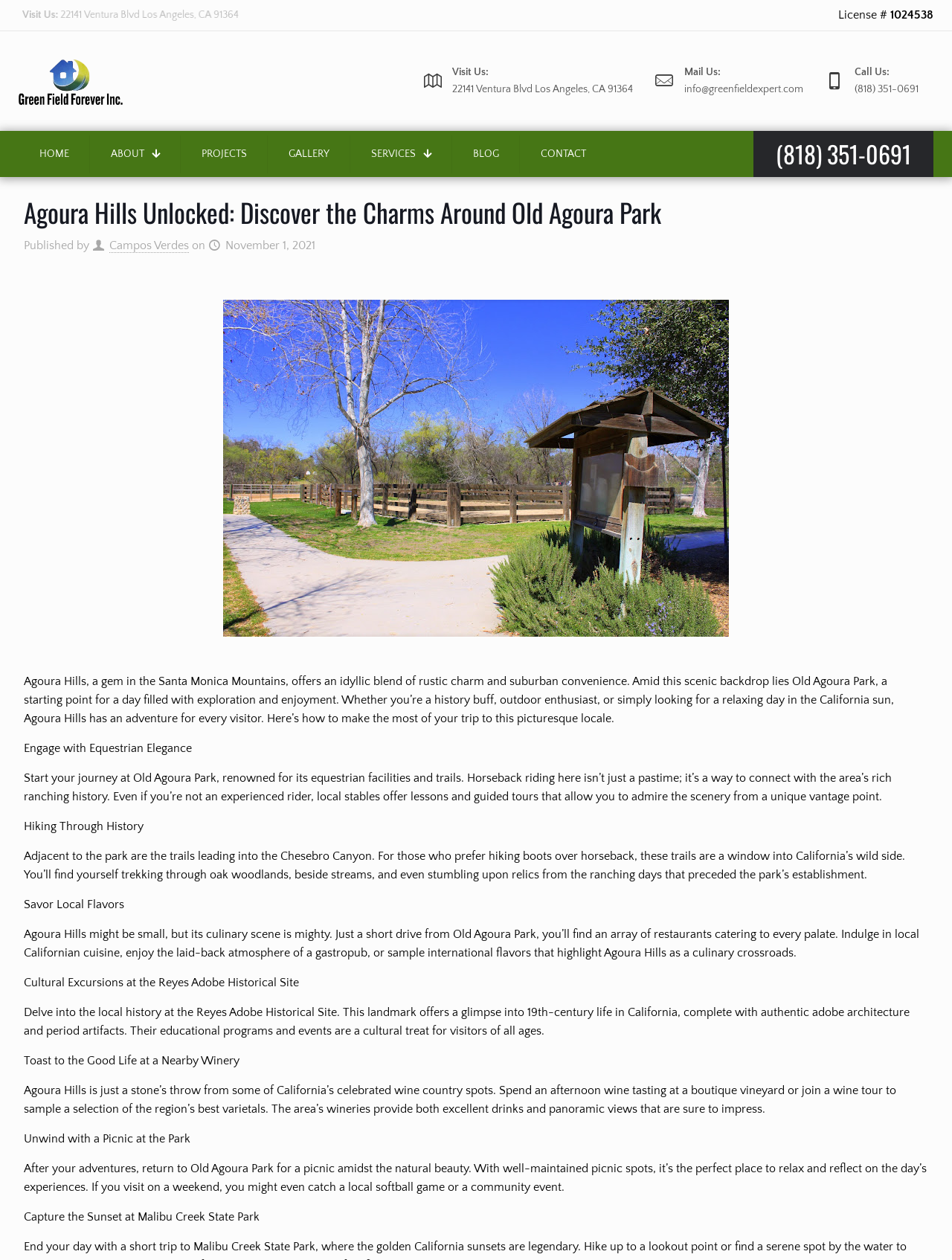Please find the bounding box coordinates of the element that you should click to achieve the following instruction: "View the gallery". The coordinates should be presented as four float numbers between 0 and 1: [left, top, right, bottom].

[0.281, 0.107, 0.368, 0.137]